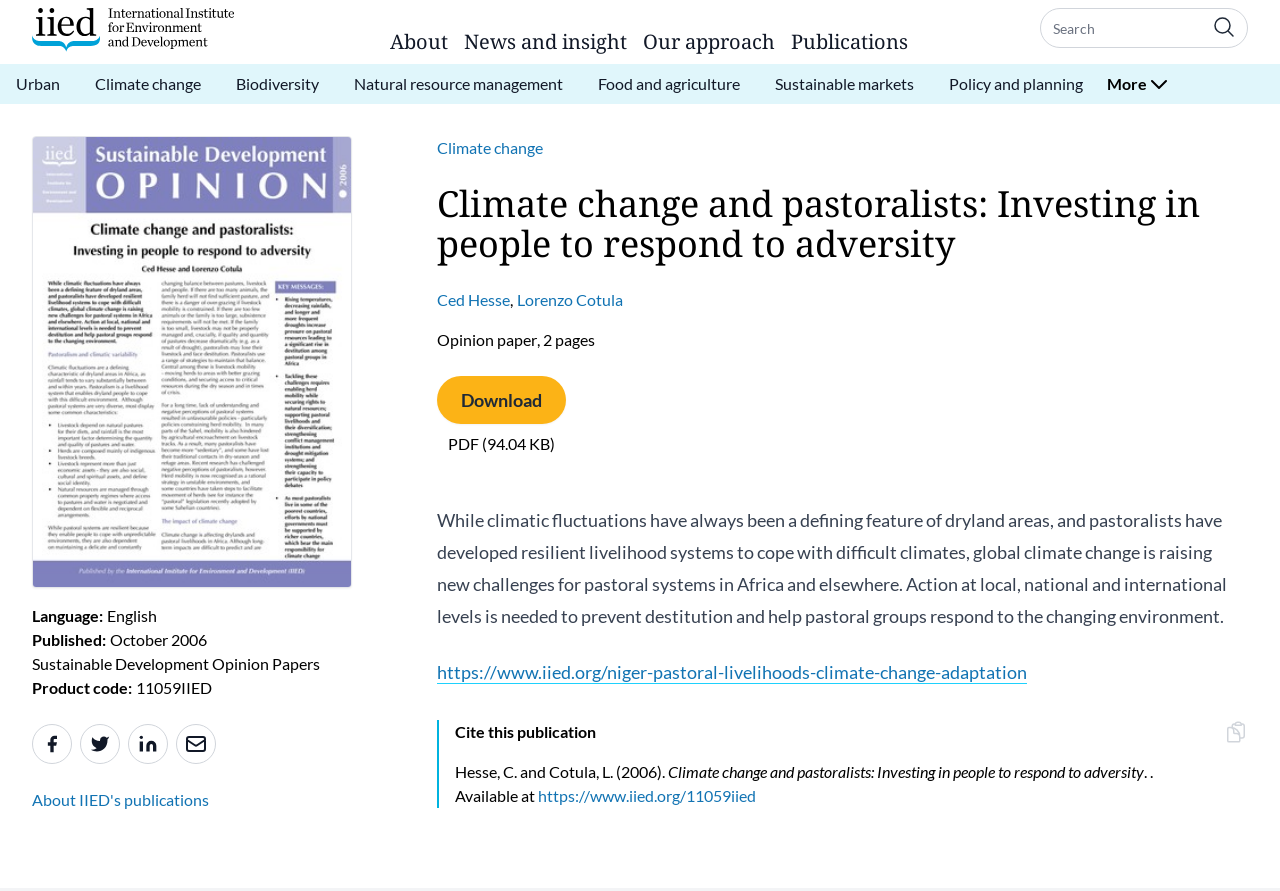Generate a detailed explanation of the webpage's features and information.

This webpage is about a publication titled "Climate change and pastoralists: Investing in people to respond to adversity" from the IIED Publications Library. At the top, there is a navigation menu with links to "Home", "About", "News and insight", "Our approach", and "Publications". Below this menu, there is a search bar and a button with a magnifying glass icon.

On the left side, there is a list of themes, including "Urban", "Climate change", "Biodiversity", and others. Below this list, there is a button with a "More" label and an arrow icon.

The main content of the page is an article about the publication. It has a heading with the title of the publication, followed by the authors' names, Ced Hesse and Lorenzo Cotula. There is a brief description of the publication, which is an opinion paper with 2 pages. A "Download" button is available to download the publication in PDF format.

Below the publication description, there are details about the publication, including the language (English), publication date (October 2006), and product code (11059IIED). There are also social media sharing links to Facebook, Twitter, LinkedIn, and email.

The main text of the article discusses the challenges posed by global climate change to pastoral systems in Africa and elsewhere. It emphasizes the need for action at local, national, and international levels to prevent destitution and help pastoral groups respond to the changing environment.

At the bottom of the page, there is a link to a related publication about Niger pastoral livelihoods and climate change adaptation. There is also a section to cite the publication, with a "Click to copy" button to copy the citation.